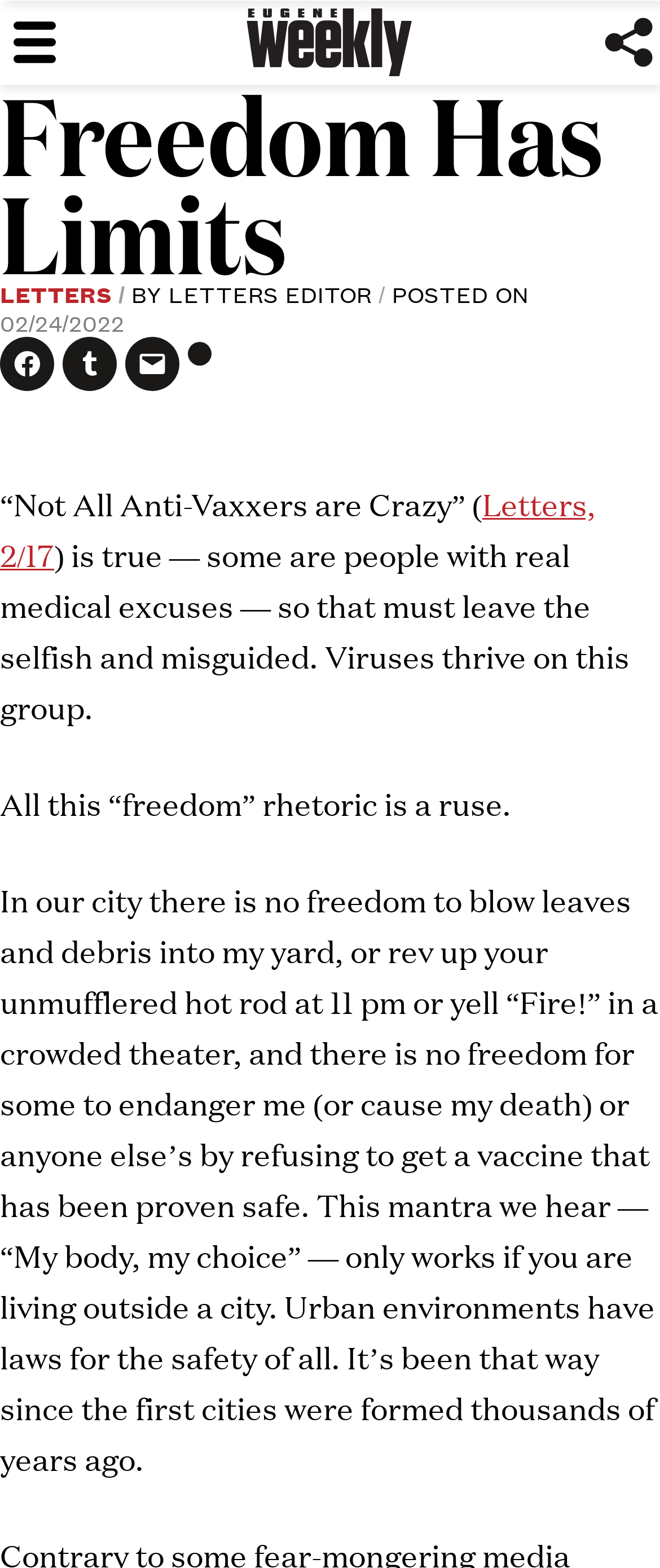Could you highlight the region that needs to be clicked to execute the instruction: "Click the 'MENU' button"?

[0.0, 0.0, 0.227, 0.054]